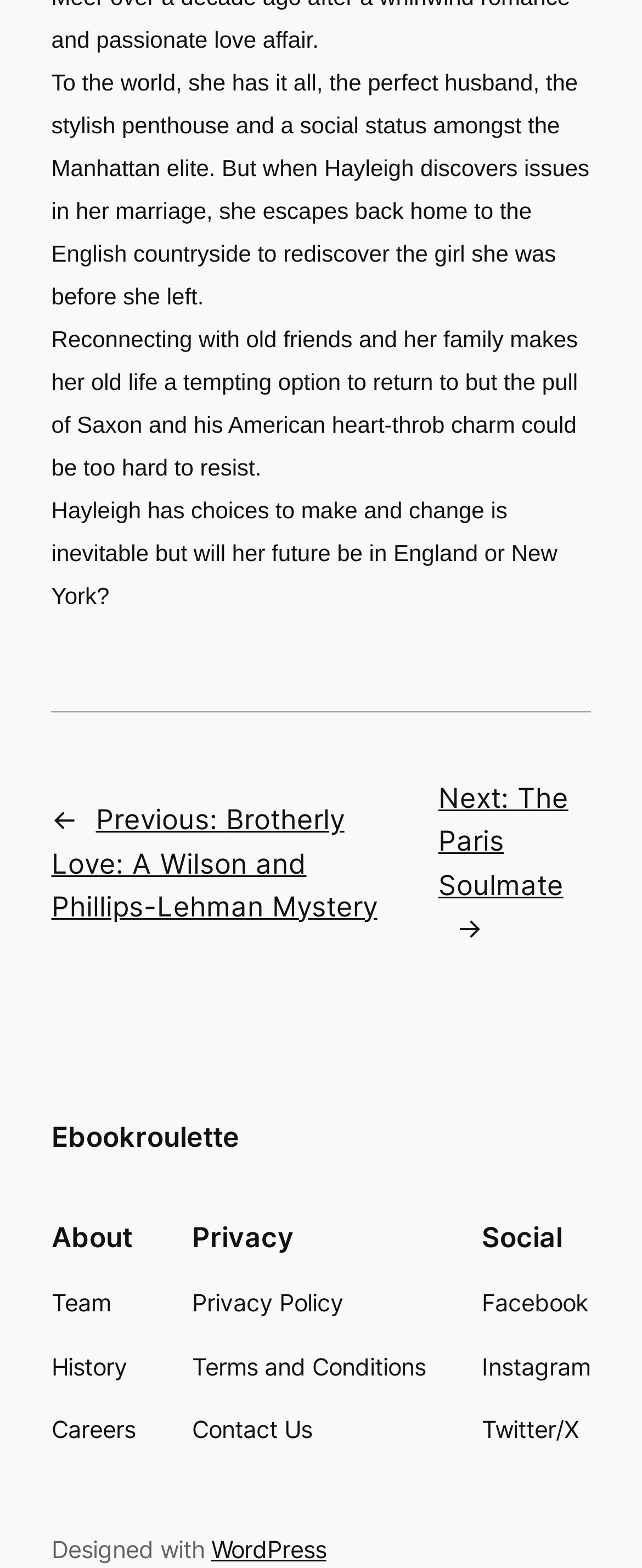Using details from the image, please answer the following question comprehensively:
What is the name of the ebook mentioned?

The link 'Ebookroulette' is present on the webpage, indicating that it is an ebook related to the story or the website.